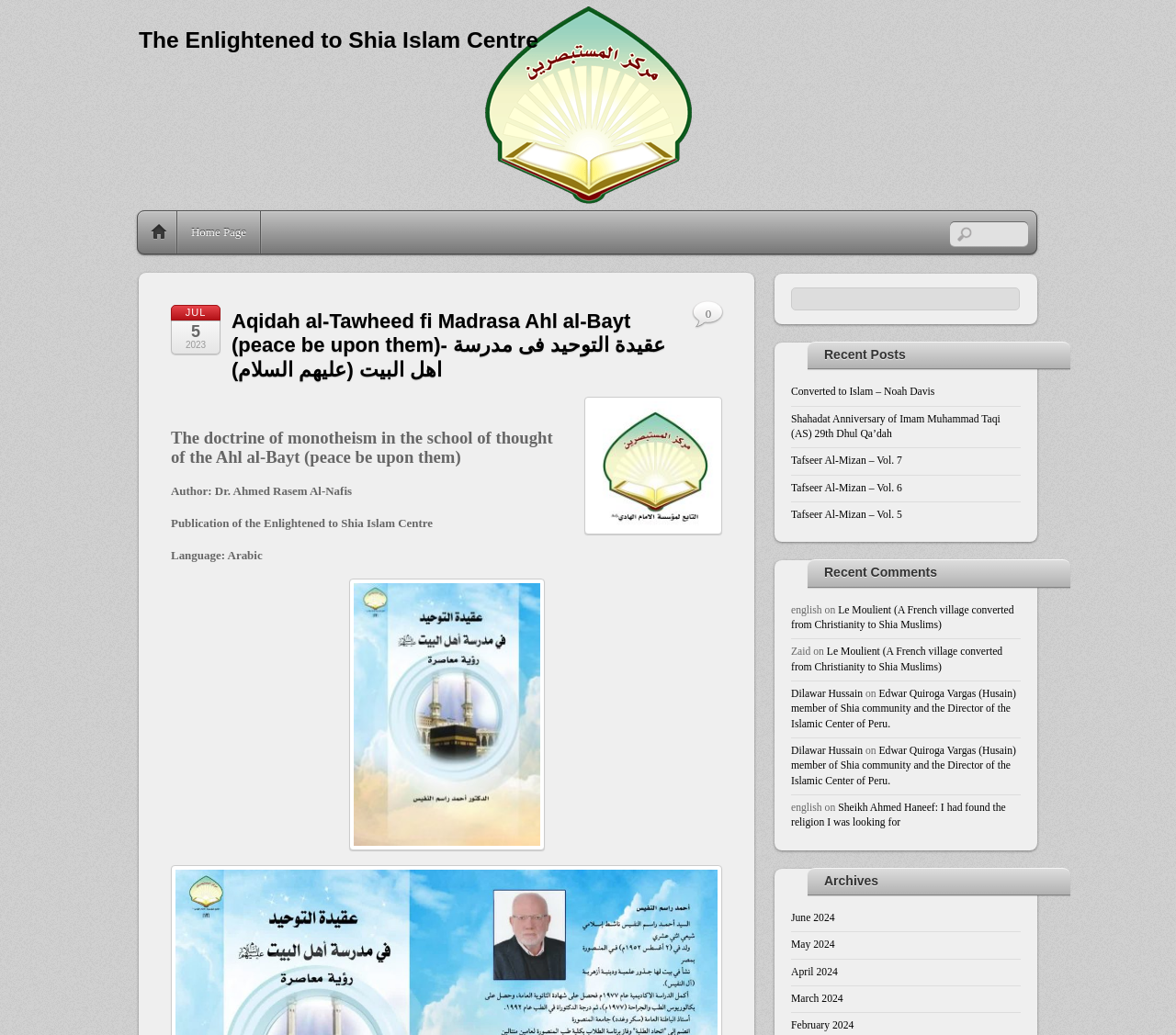What is the date shown on the webpage?
Look at the webpage screenshot and answer the question with a detailed explanation.

The question asks for the date shown on the webpage, which can be found in the StaticText elements with the texts 'JUL', '5', and '2023' at the top of the webpage.